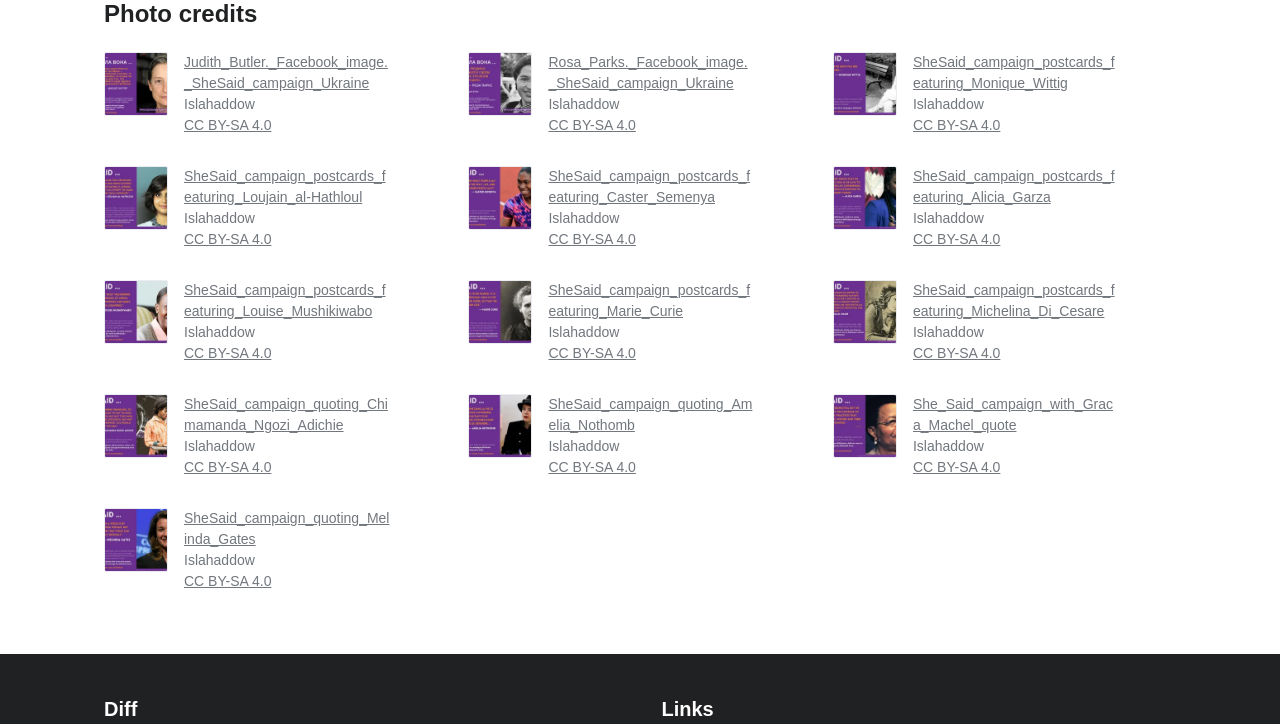Using the given description, provide the bounding box coordinates formatted as (top-left x, top-left y, bottom-right x, bottom-right y), with all values being floating point numbers between 0 and 1. Description: Personal Products

None